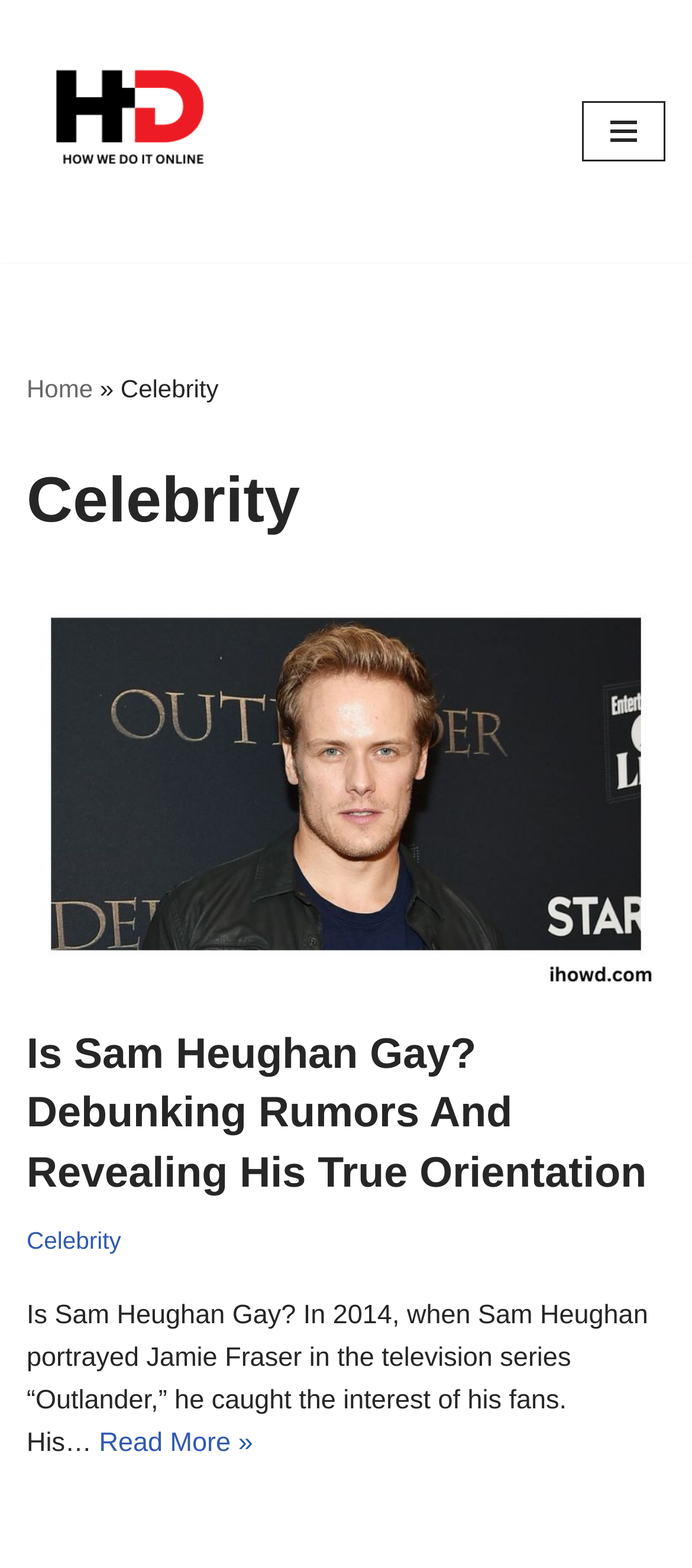Please identify the bounding box coordinates of the element's region that needs to be clicked to fulfill the following instruction: "Click on the 'Read More » Is Sam Heughan Gay? Debunking Rumors And Revealing His True Orientation' link". The bounding box coordinates should consist of four float numbers between 0 and 1, i.e., [left, top, right, bottom].

[0.143, 0.911, 0.366, 0.93]